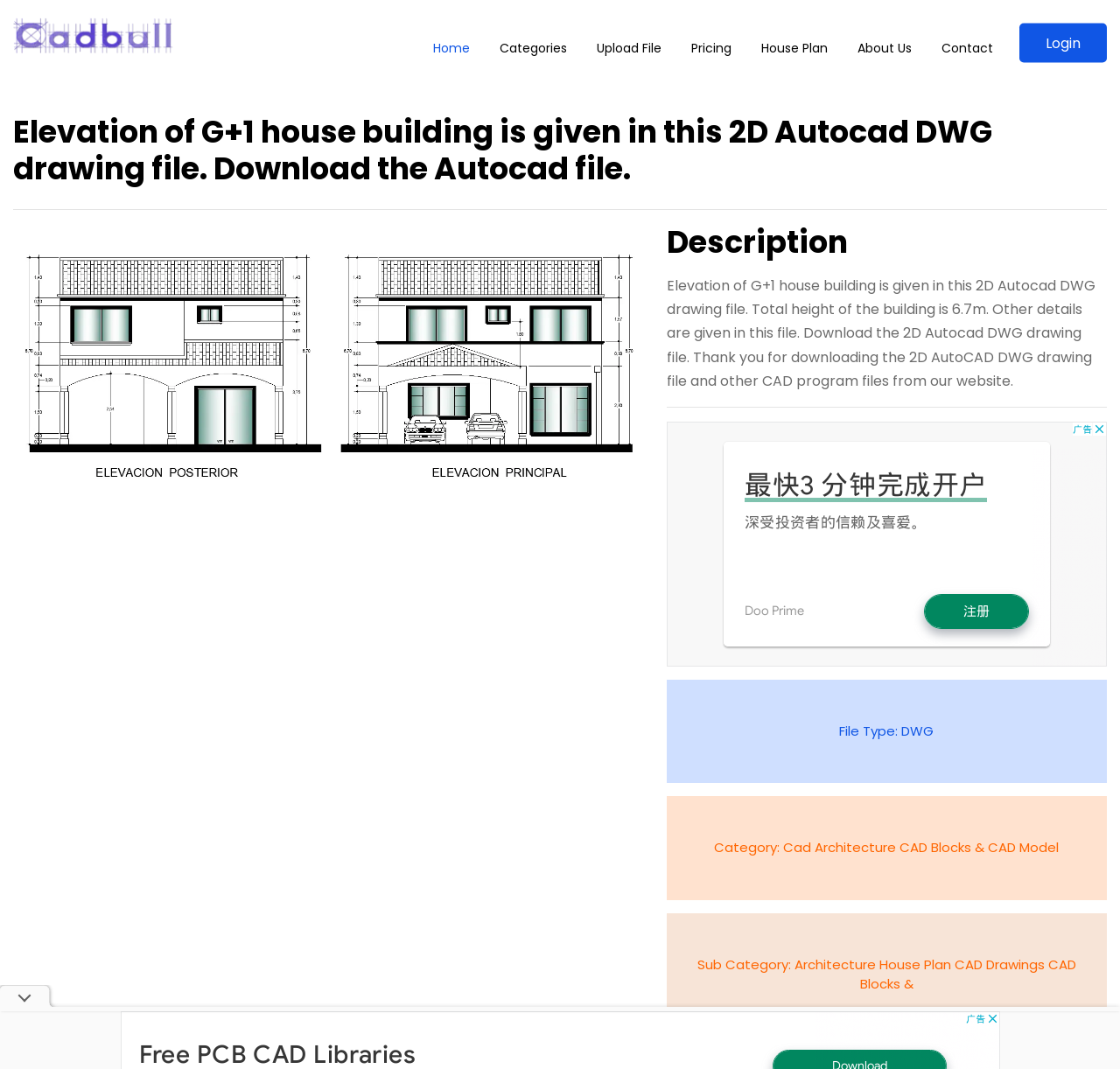Using the webpage screenshot, locate the HTML element that fits the following description and provide its bounding box: "Upload File".

[0.521, 0.025, 0.602, 0.066]